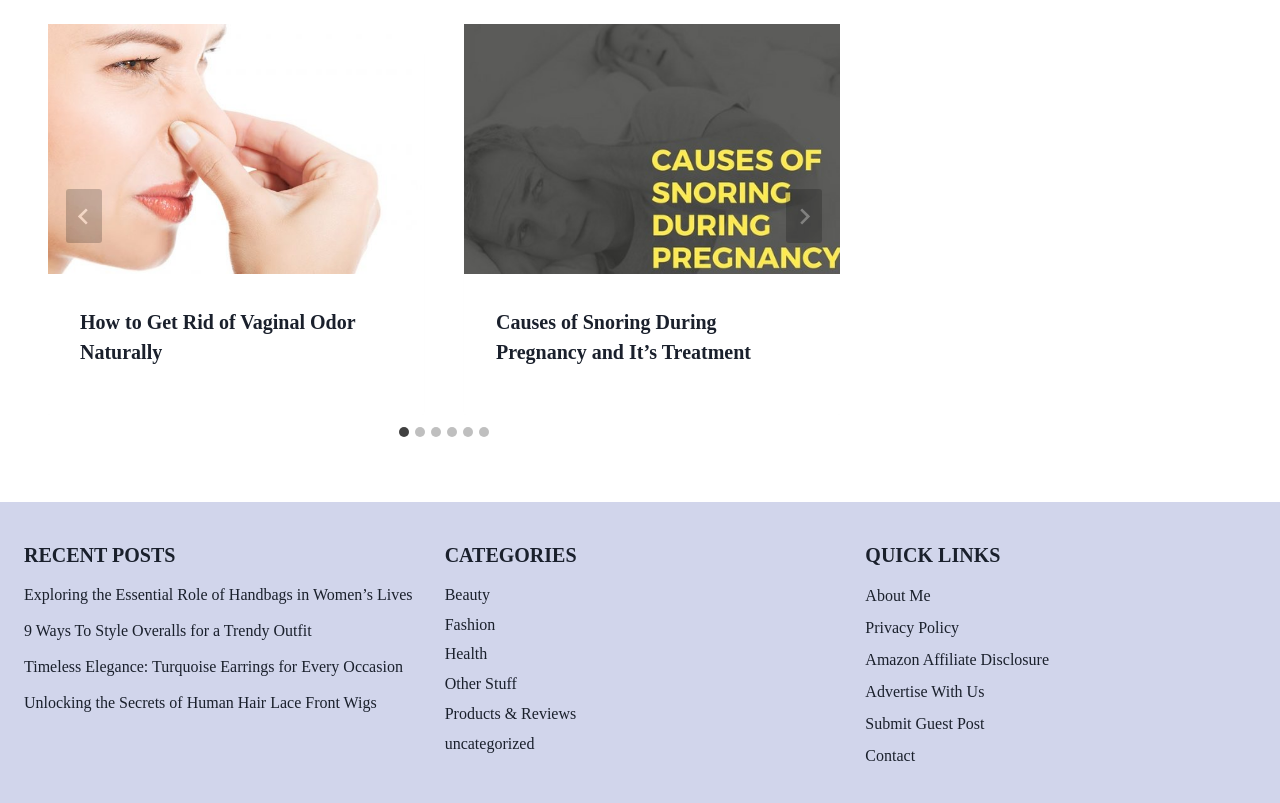Locate the bounding box coordinates of the clickable part needed for the task: "View recent posts".

[0.019, 0.672, 0.324, 0.71]